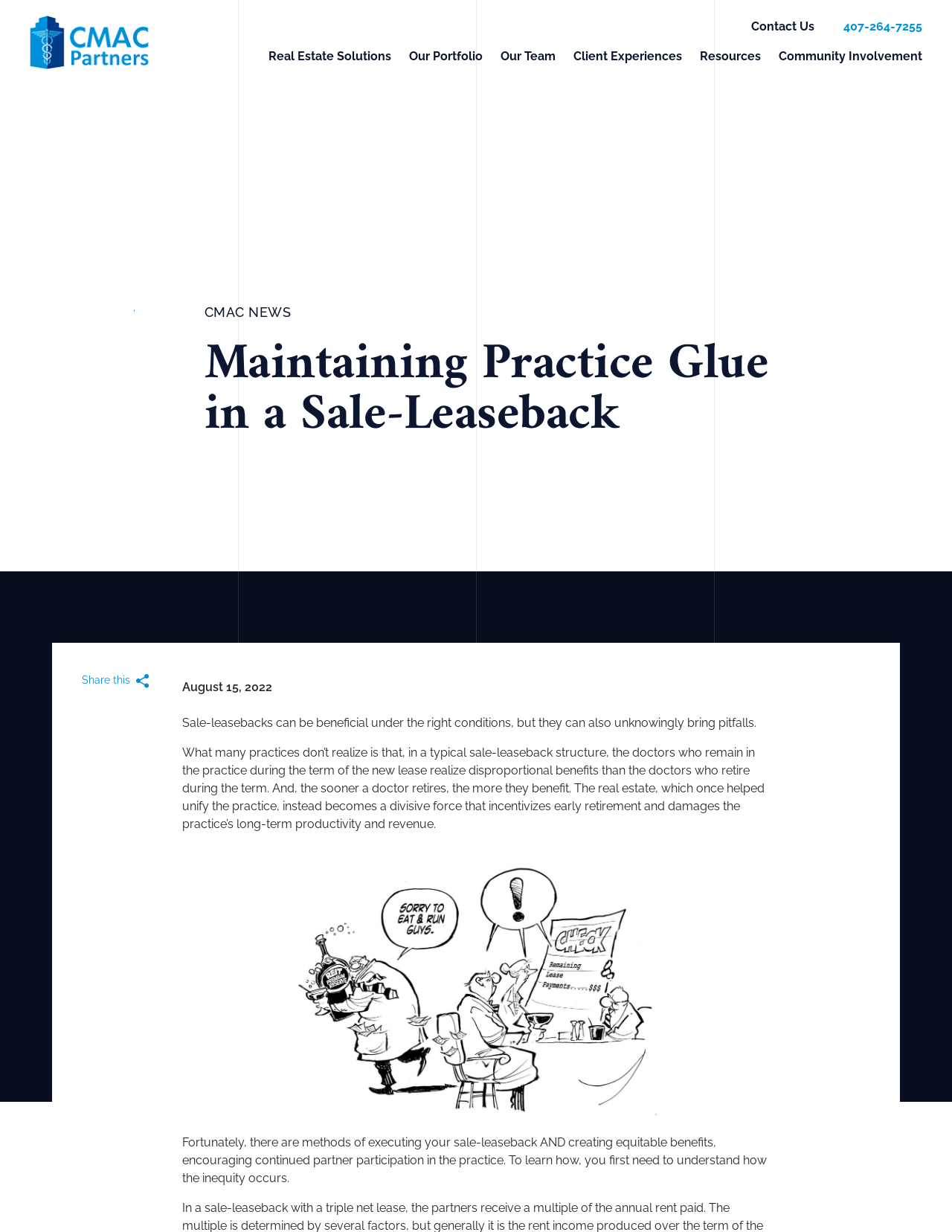What is the consequence of a doctor retiring early in a sale-leaseback?
Answer the question using a single word or phrase, according to the image.

More benefits